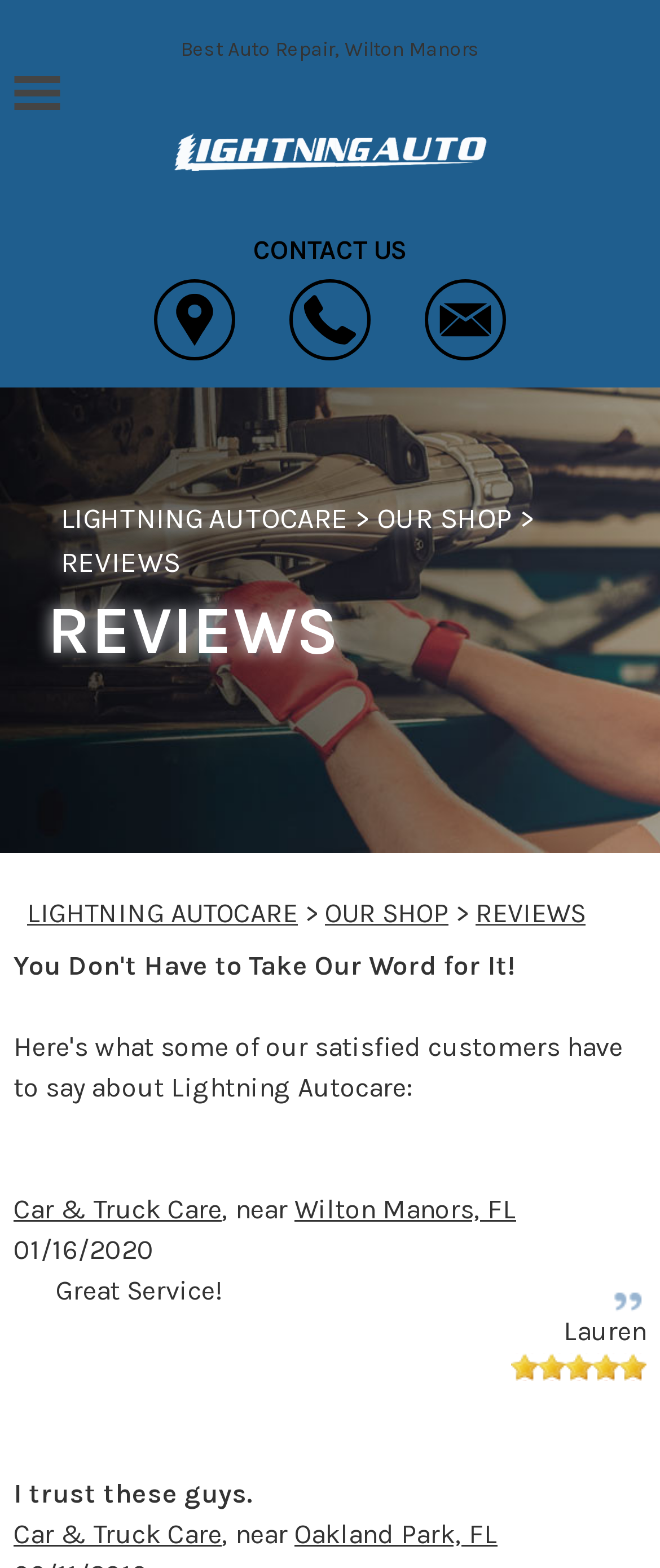What is the date of the review?
Can you provide a detailed and comprehensive answer to the question?

I found the answer by looking at the text '01/16/2020' which is mentioned as the date of the review.